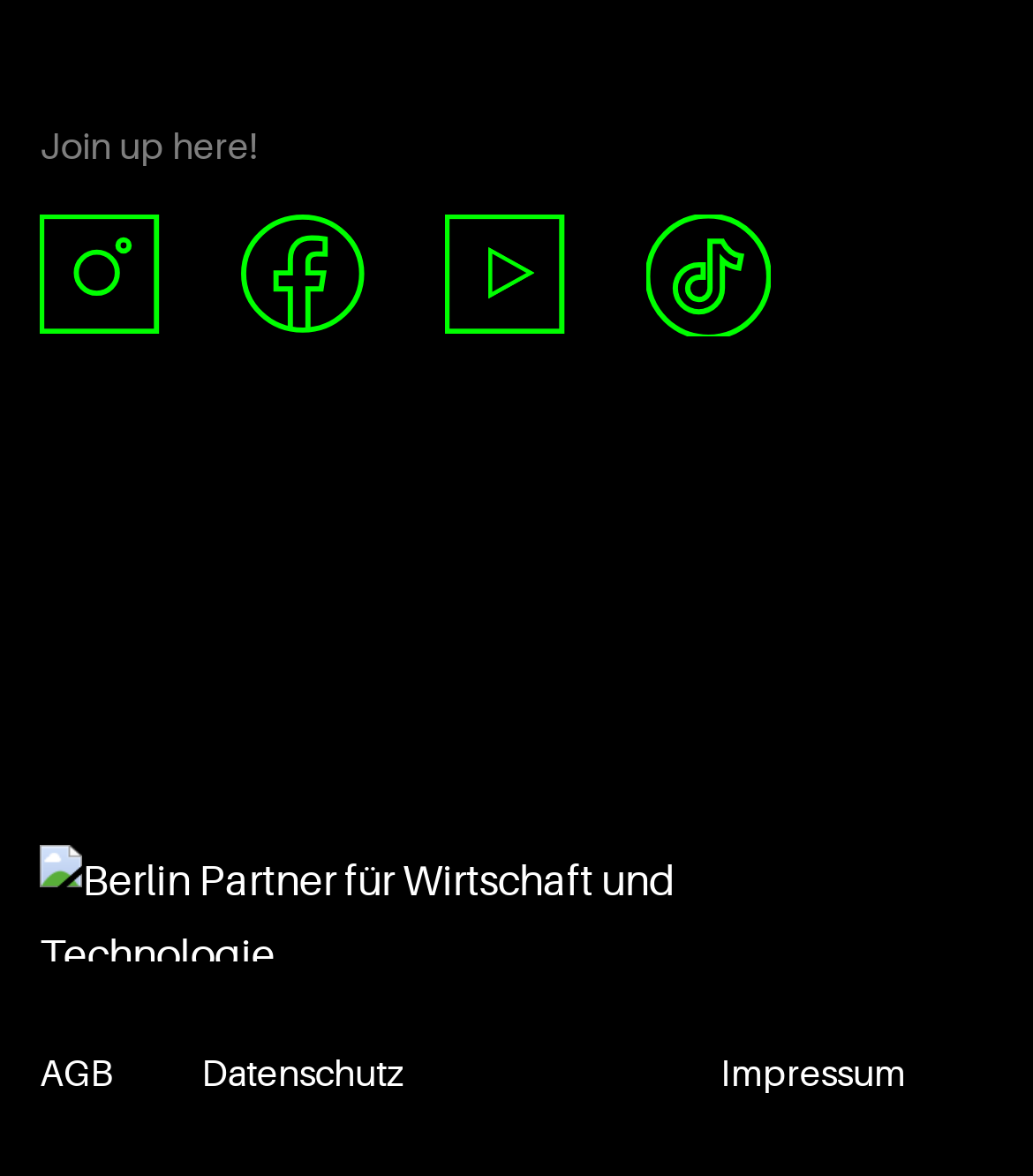What is the purpose of the 'Join up here!' text?
Offer a detailed and full explanation in response to the question.

The 'Join up here!' text is a call to action, encouraging the user to click on one of the top links and join or register for something. It is likely a prominent feature of the webpage to attract the user's attention.